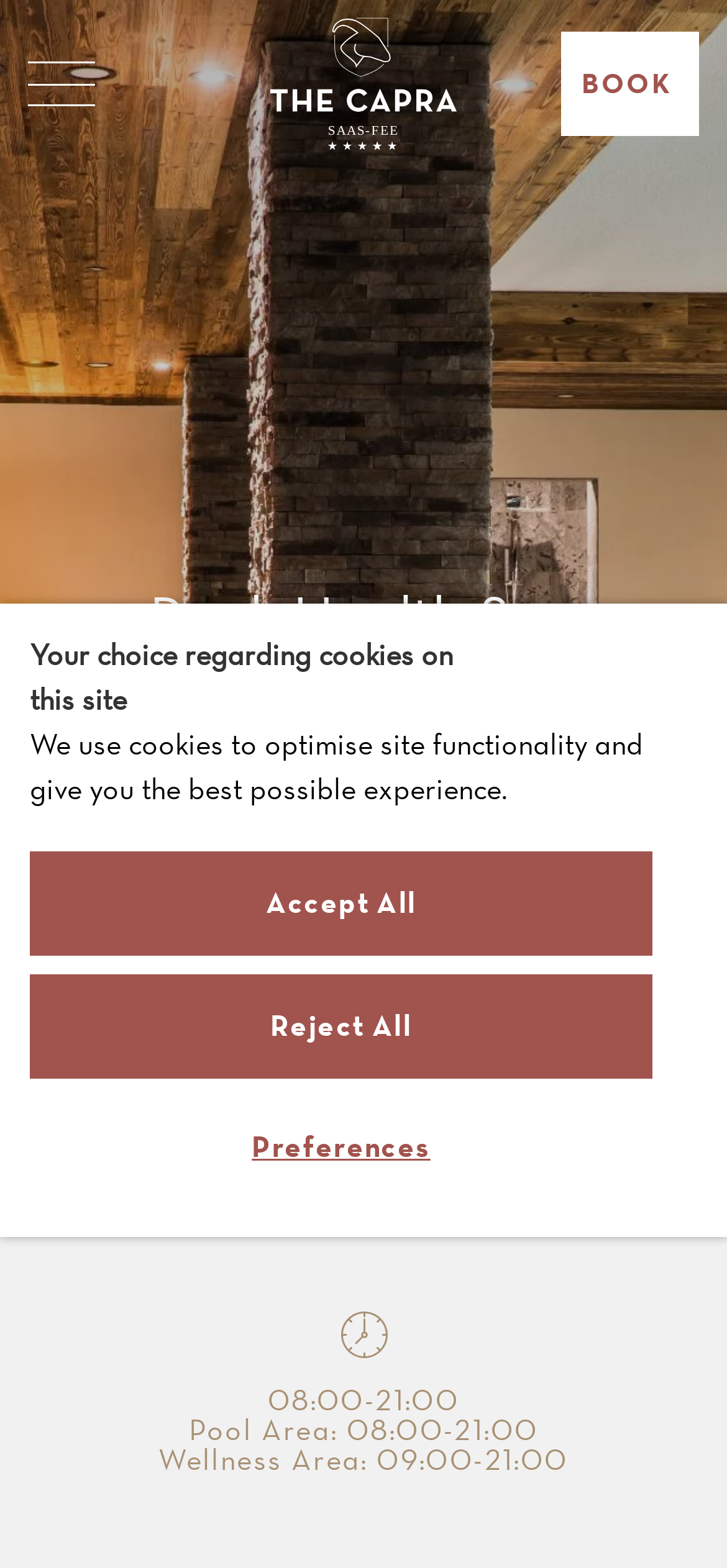Explain the features and main sections of the webpage comprehensively.

The webpage is about Peak Health Spa, a personalized research-based wellness experience. At the top of the page, there is a dialog box about cookie preferences, which is not in focus. Below the dialog box, there is a prominent header with the spa's name. 

On the top-left corner, there is a link to "Gift Voucher" accompanied by a small image. Next to it, there is a link to "The Capra" with an SVG icon containing the letters "A-FE". 

On the right side of the page, there is a large call-to-action button with the text "BOOK". Below the button, there is a wide image that spans the entire width of the page. 

In the middle of the page, there is a section with the spa's name and a generic element. Below this section, there are three lines of text: "Explore", the spa's operating hours "08:00-21:00", and more detailed operating hours for the pool and wellness areas. There is also a small image on the right side of this section.